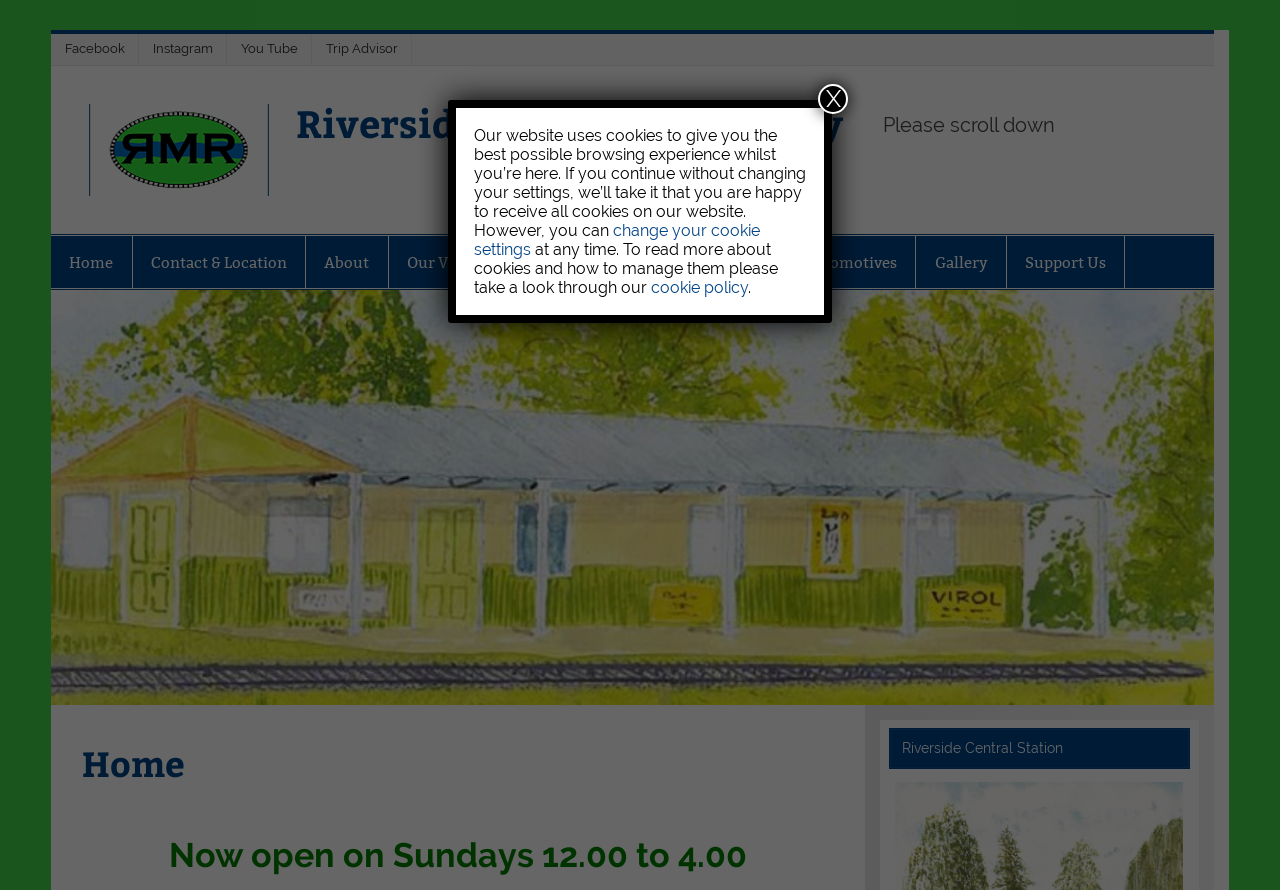Identify the bounding box coordinates of the area you need to click to perform the following instruction: "Close the notification".

[0.639, 0.094, 0.662, 0.128]